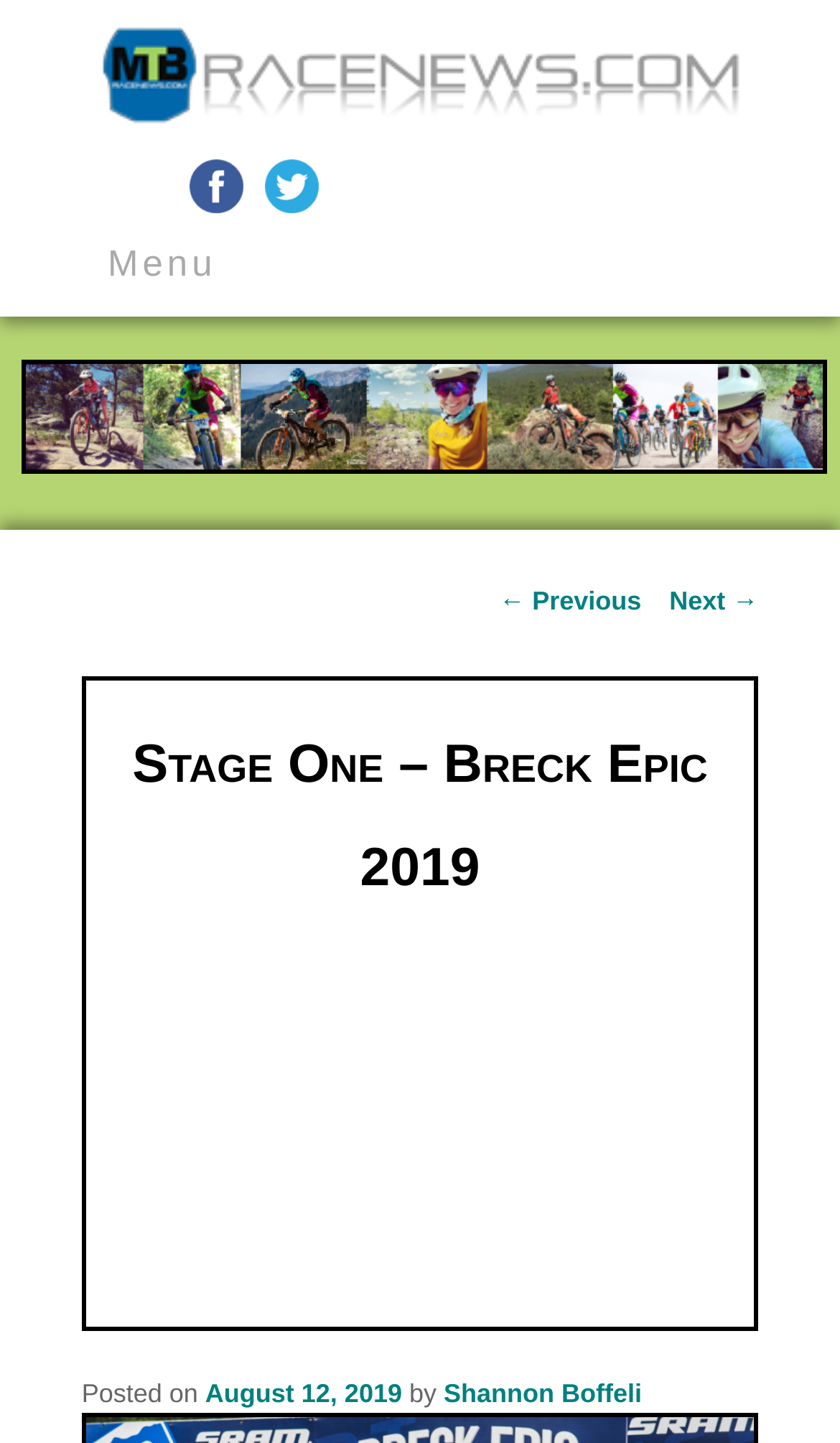What is the name of the author of the article?
Using the visual information, answer the question in a single word or phrase.

Shannon Boffeli